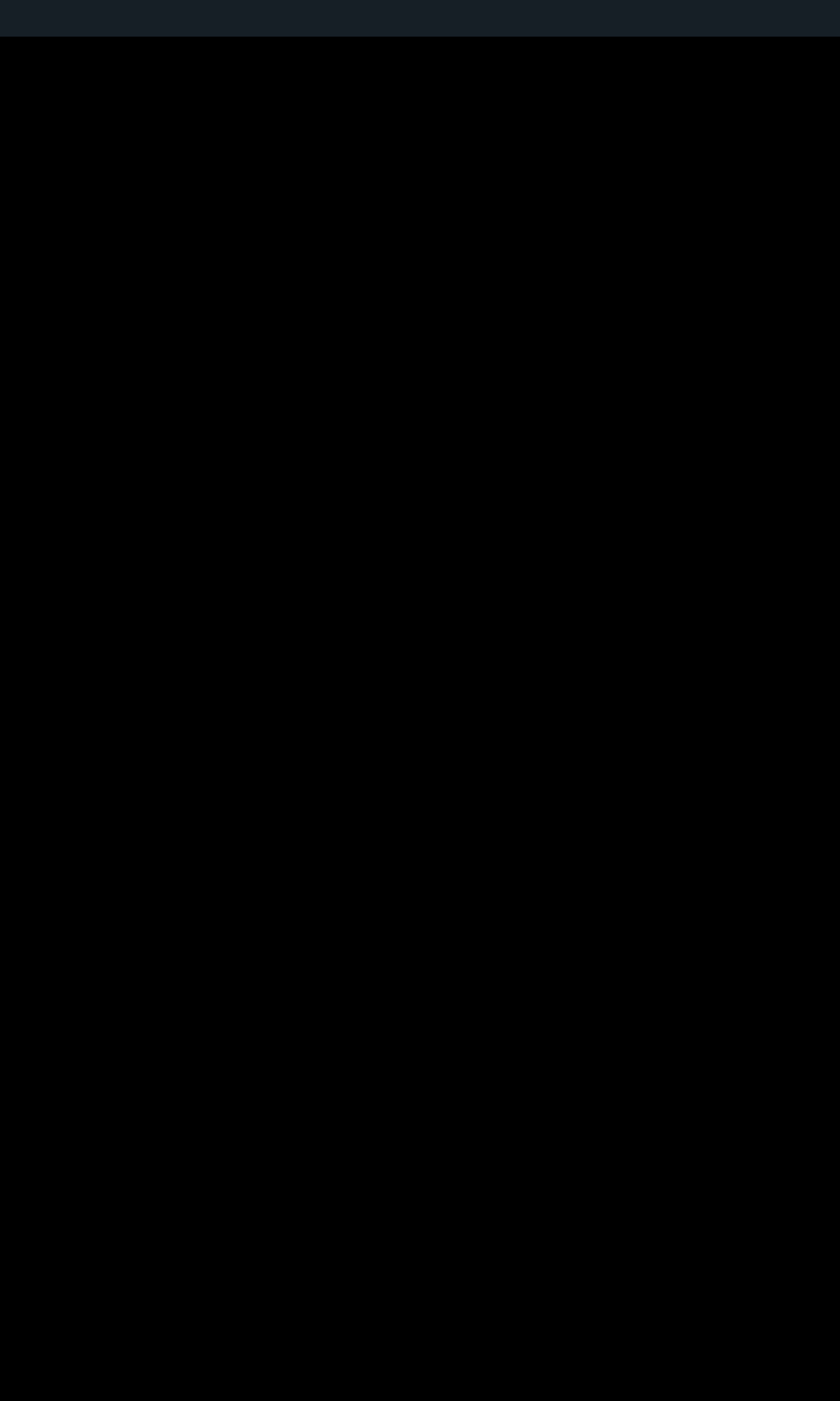Locate the bounding box of the UI element described in the following text: "Membership For Men".

[0.038, 0.66, 0.962, 0.679]